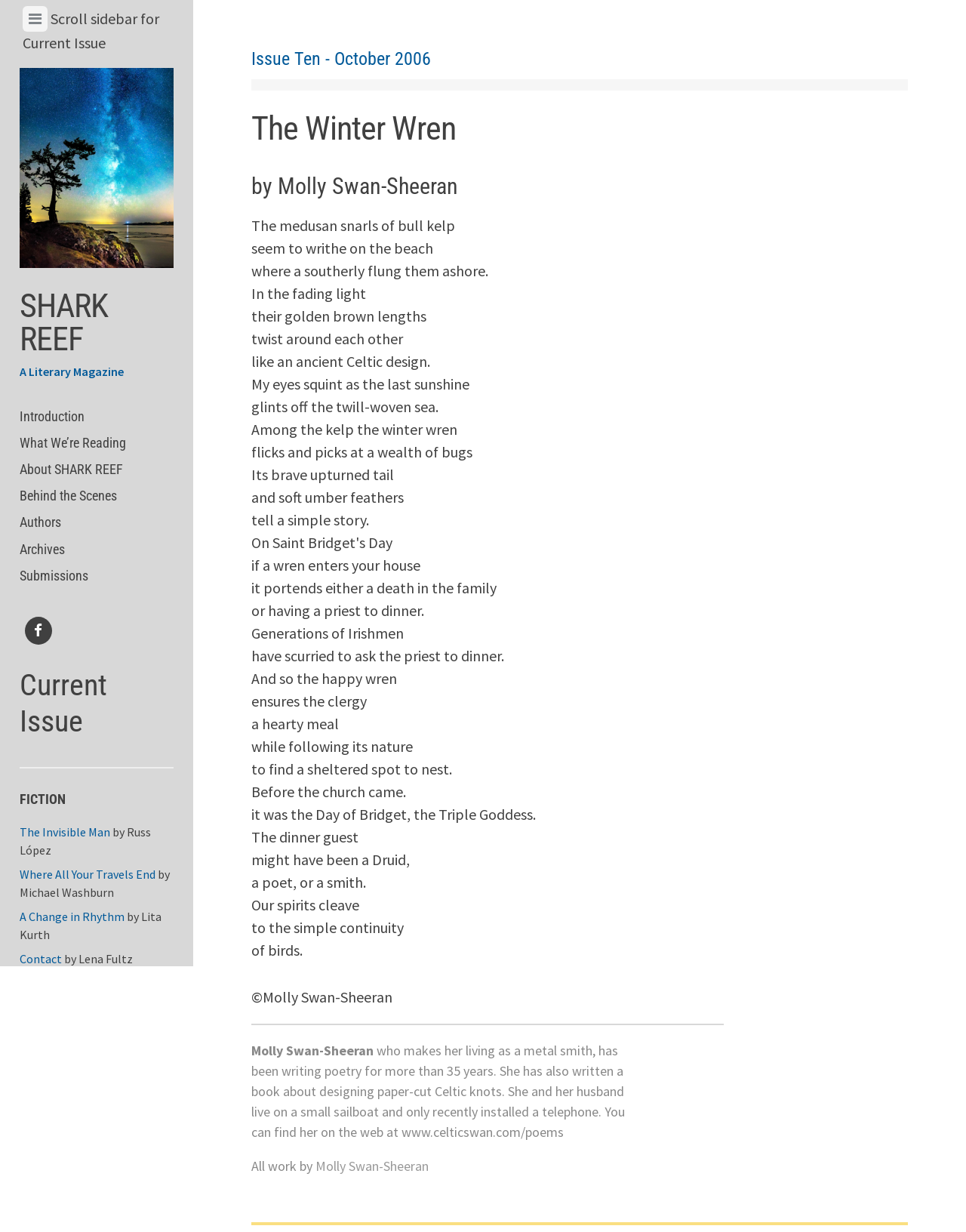Answer with a single word or phrase: 
What is the current issue of the magazine?

Issue Ten - October 2006